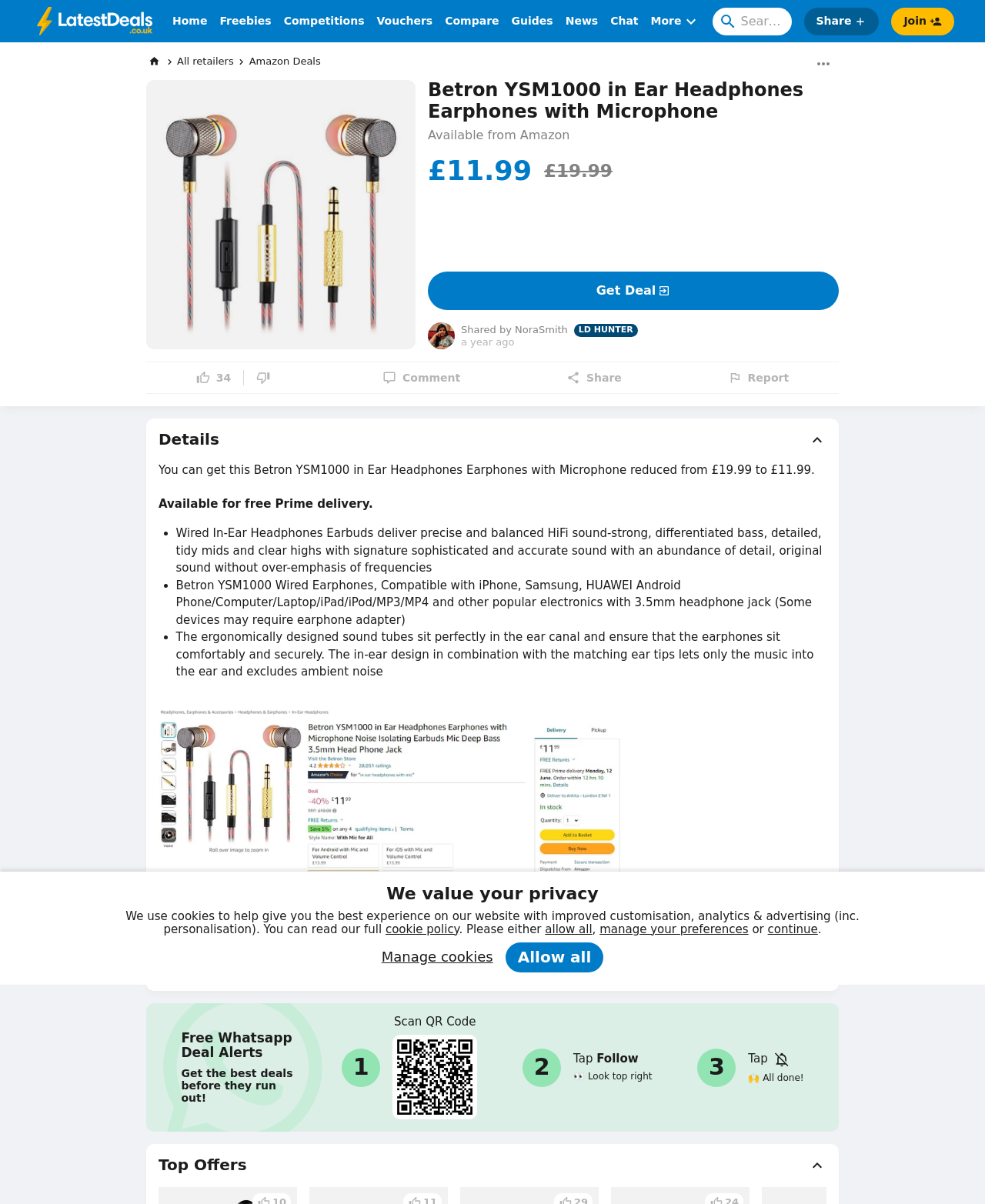Please provide the bounding box coordinates for the UI element as described: "parent_node: 34 aria-label="Dislike"". The coordinates must be four floats between 0 and 1, represented as [left, top, right, bottom].

[0.247, 0.308, 0.281, 0.32]